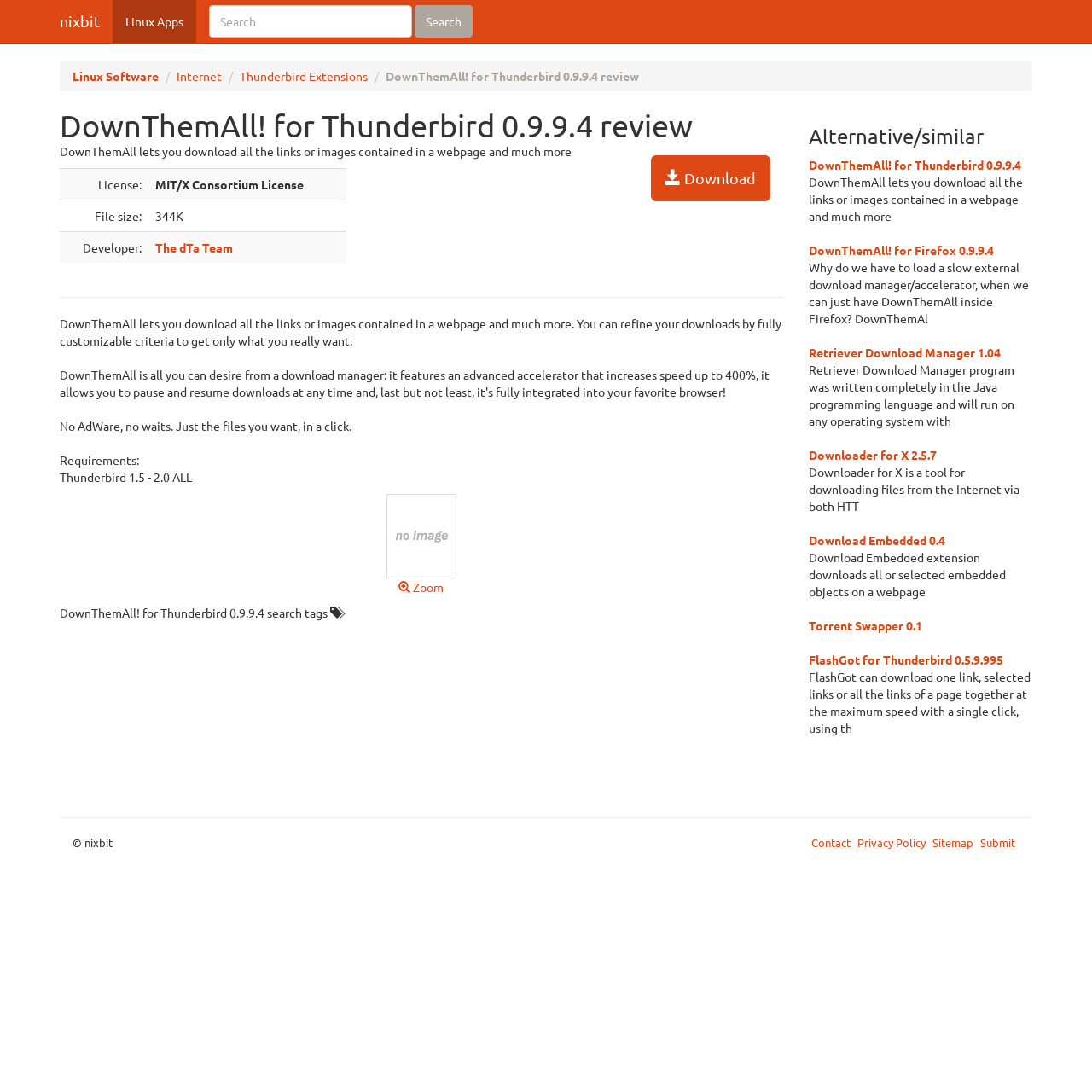Refer to the image and provide an in-depth answer to the question:
What is the developer of the software?

I found the answer by looking at the table with the heading 'License:' and 'Developer:' and found the developer to be 'The dTa Team'.